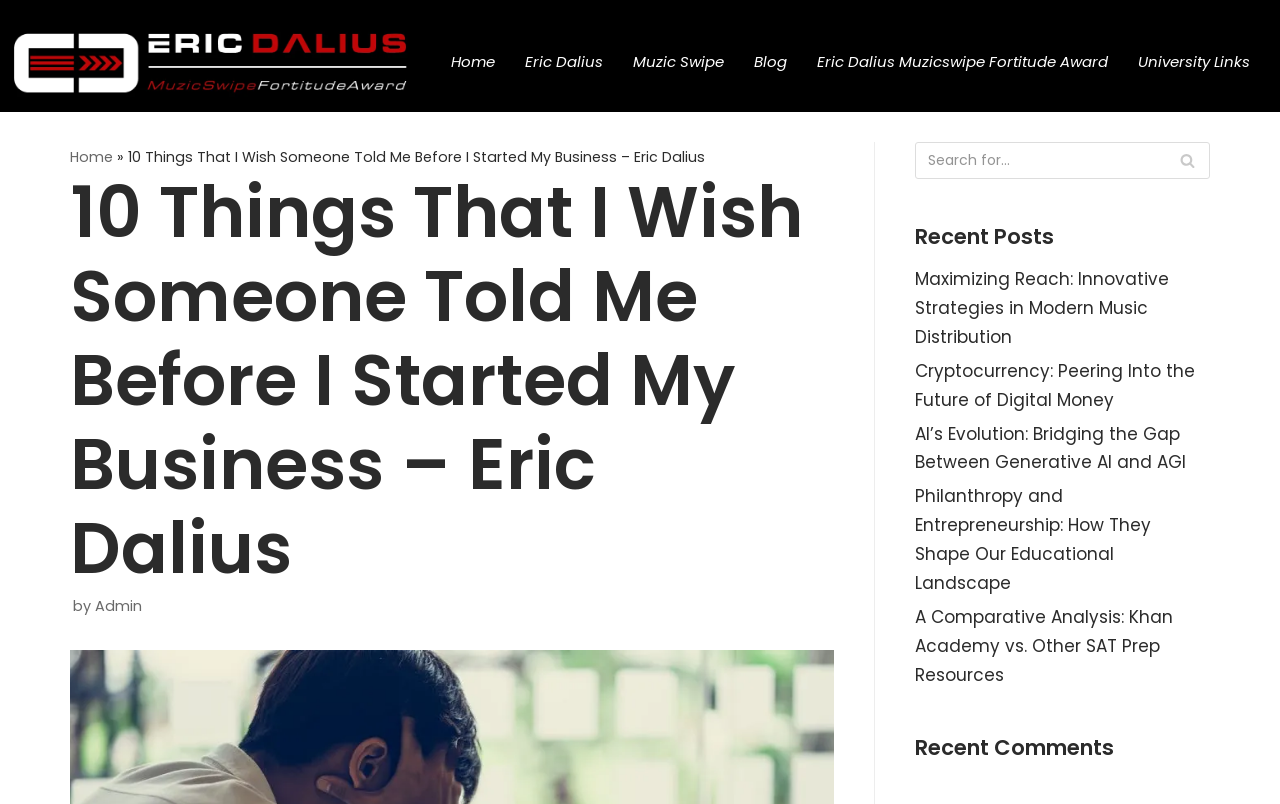Please identify the bounding box coordinates of the element's region that needs to be clicked to fulfill the following instruction: "Read the '10 Things That I Wish Someone Told Me Before I Started My Business – Eric Dalius' article". The bounding box coordinates should consist of four float numbers between 0 and 1, i.e., [left, top, right, bottom].

[0.1, 0.183, 0.551, 0.208]